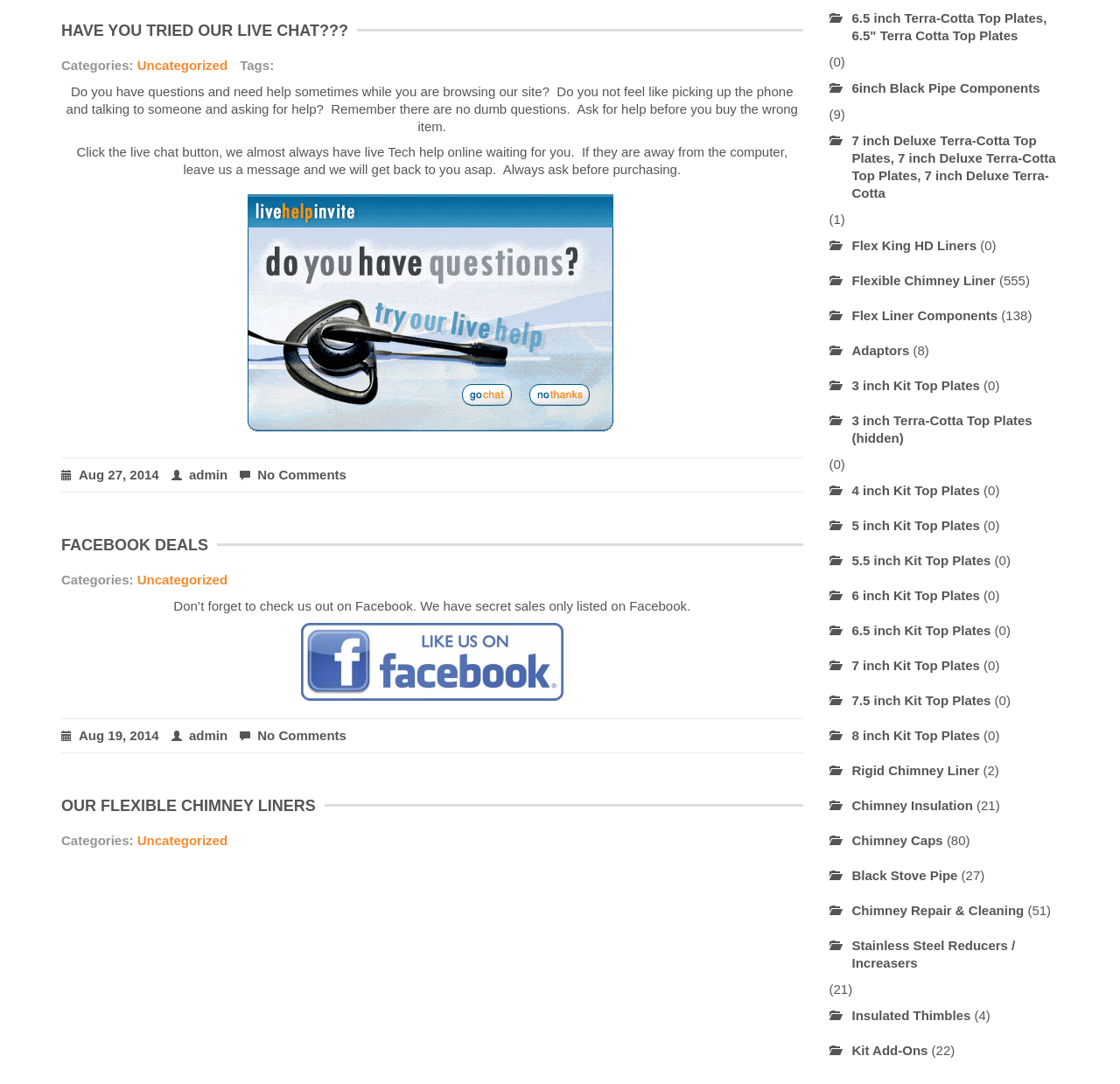What is the name of the social media platform mentioned?
Kindly answer the question with as much detail as you can.

I found a link with the text 'facebook' and an image of the Facebook logo, which suggests that the social media platform mentioned is Facebook.